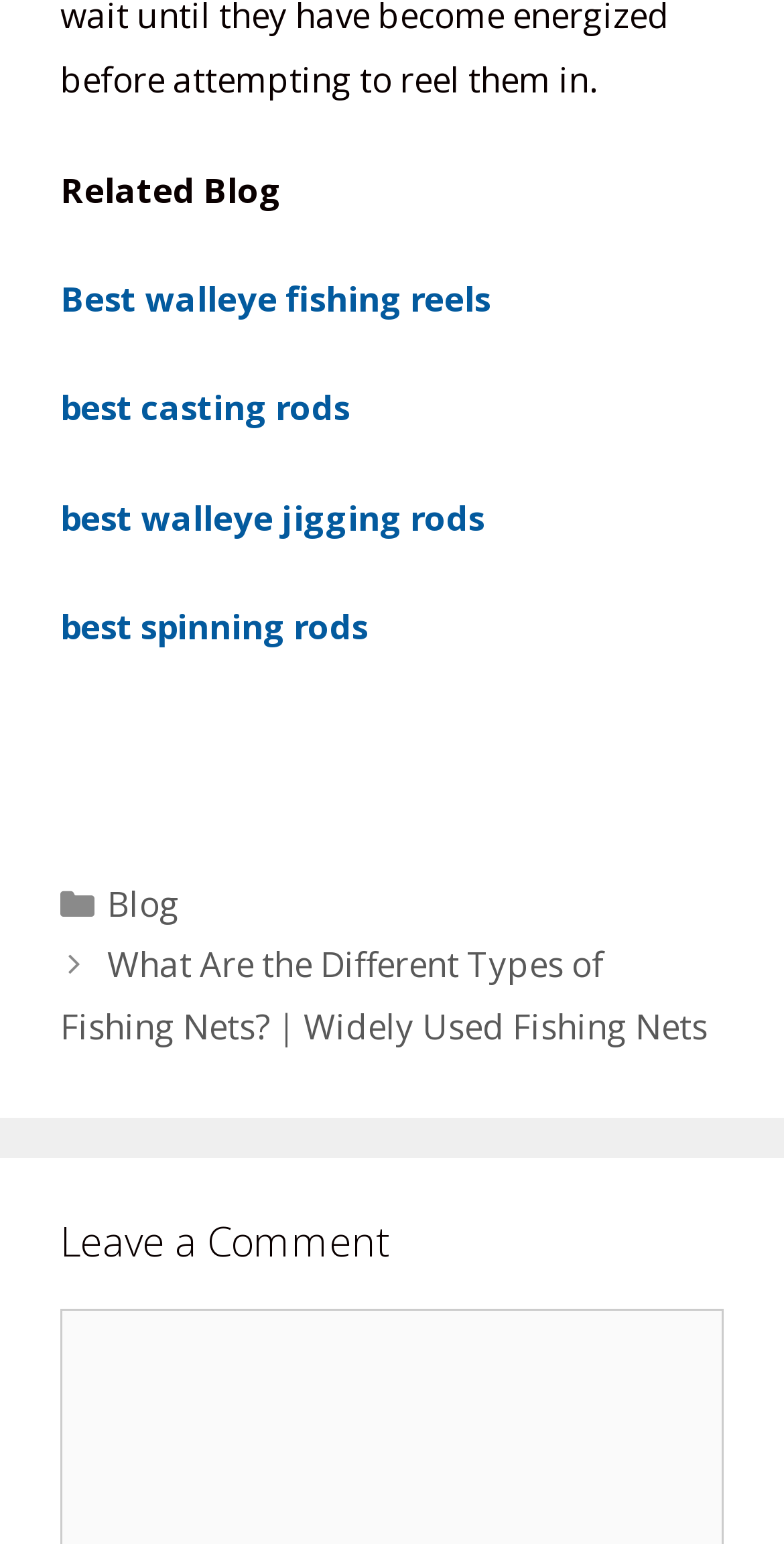What is the category of the blog post?
Examine the image closely and answer the question with as much detail as possible.

The webpage has a footer section with a link to 'Blog' and a 'Categories' section, which suggests that the category of the blog post is Blog.